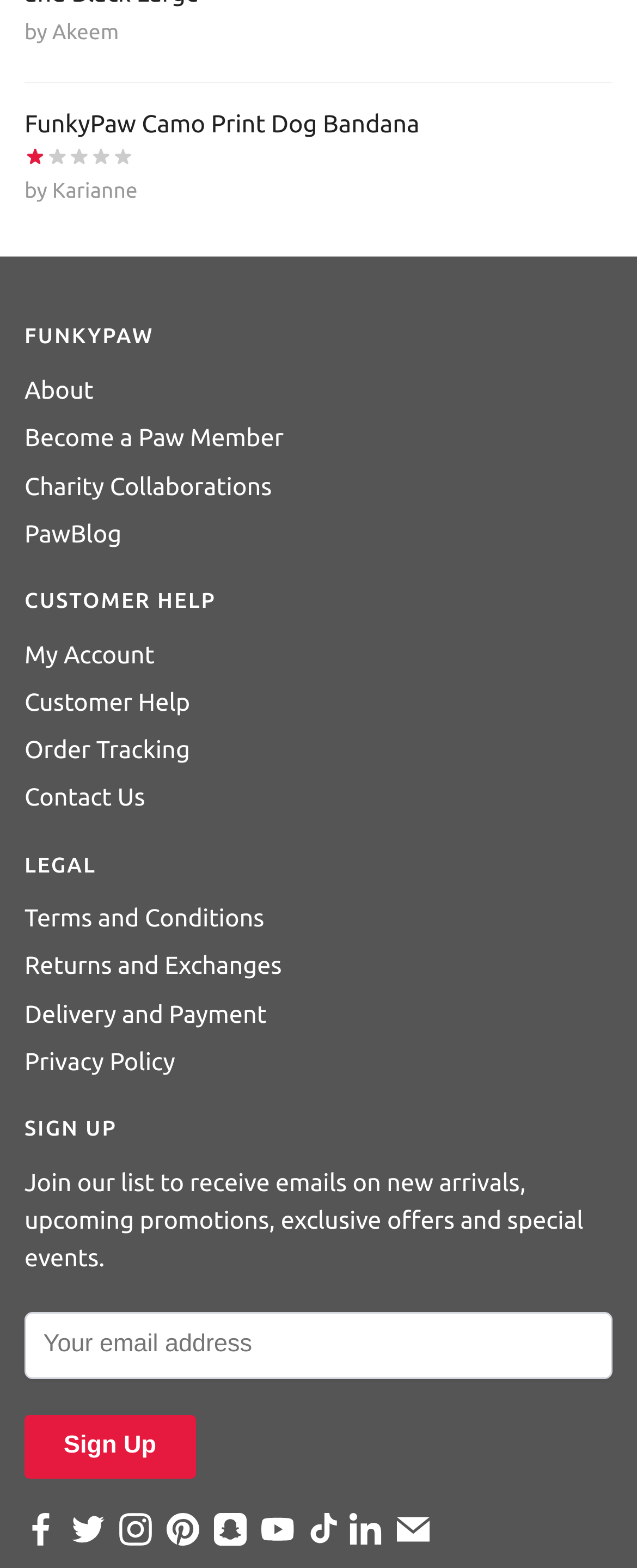Find the bounding box coordinates for the area you need to click to carry out the instruction: "Click on the 'Sign Up' button". The coordinates should be four float numbers between 0 and 1, indicated as [left, top, right, bottom].

[0.038, 0.902, 0.307, 0.943]